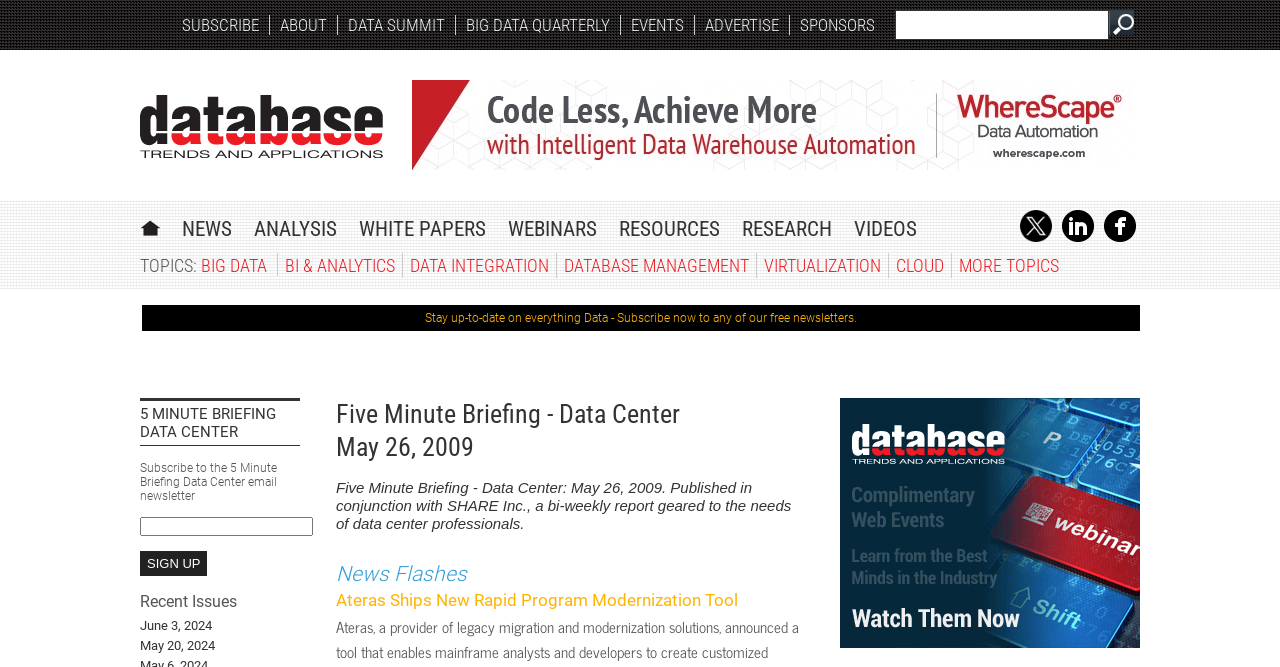What type of report is published in conjunction with SHARE Inc.?
Please ensure your answer to the question is detailed and covers all necessary aspects.

The webpage description mentions that the 'Five Minute Briefing - Data Center: May 26, 2009' is published in conjunction with SHARE Inc., a bi-weekly report geared to the needs of data center professionals.